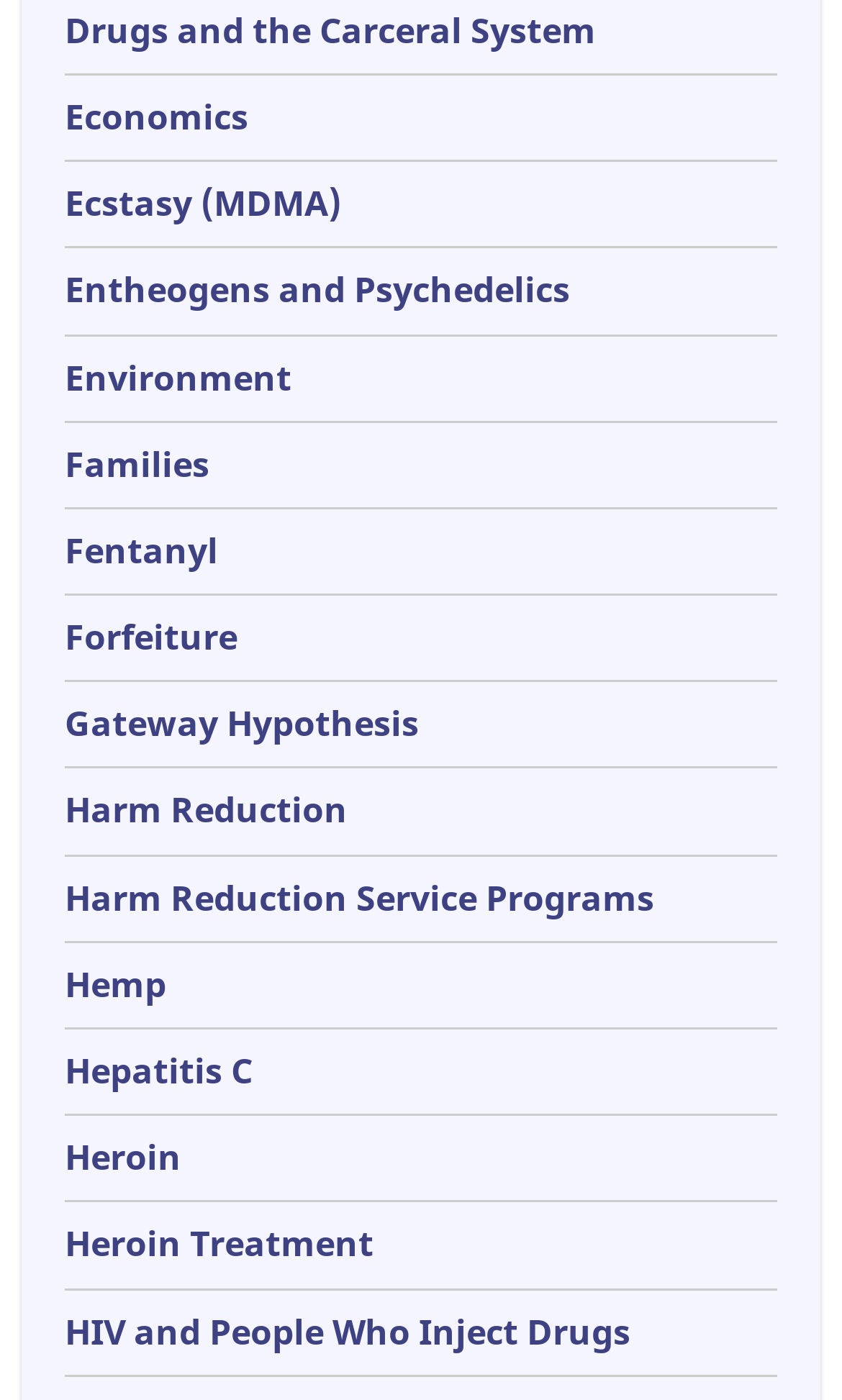Can you specify the bounding box coordinates of the area that needs to be clicked to fulfill the following instruction: "Discover information on HIV and People Who Inject Drugs"?

[0.077, 0.934, 0.749, 0.967]